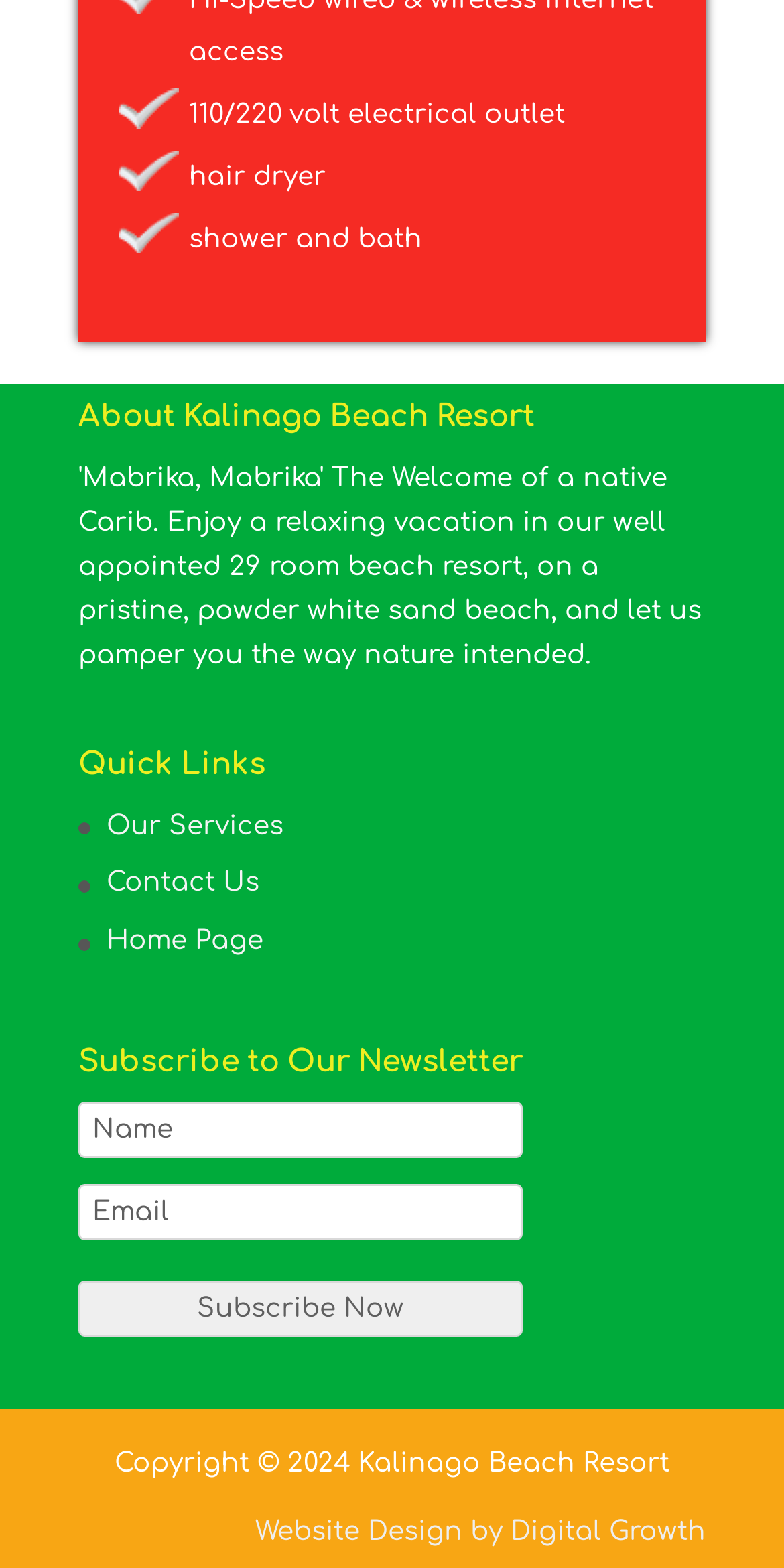Refer to the image and provide an in-depth answer to the question:
Who designed the website?

The website design credit is given to 'Digital Growth' at the bottom of the page, with a link to their website.